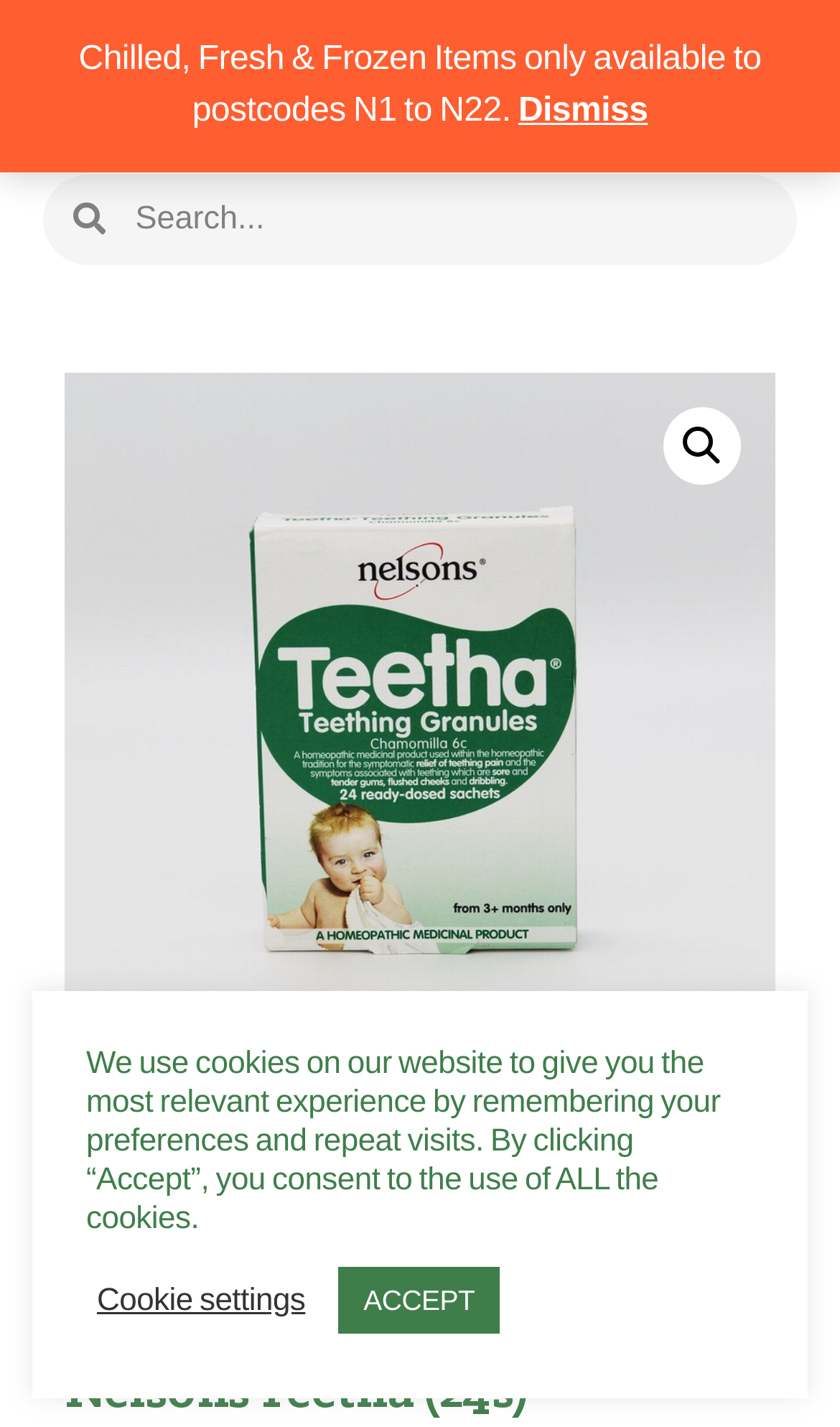Please provide a brief answer to the question using only one word or phrase: 
What is the name of the product on the webpage?

Nelson's Teetha